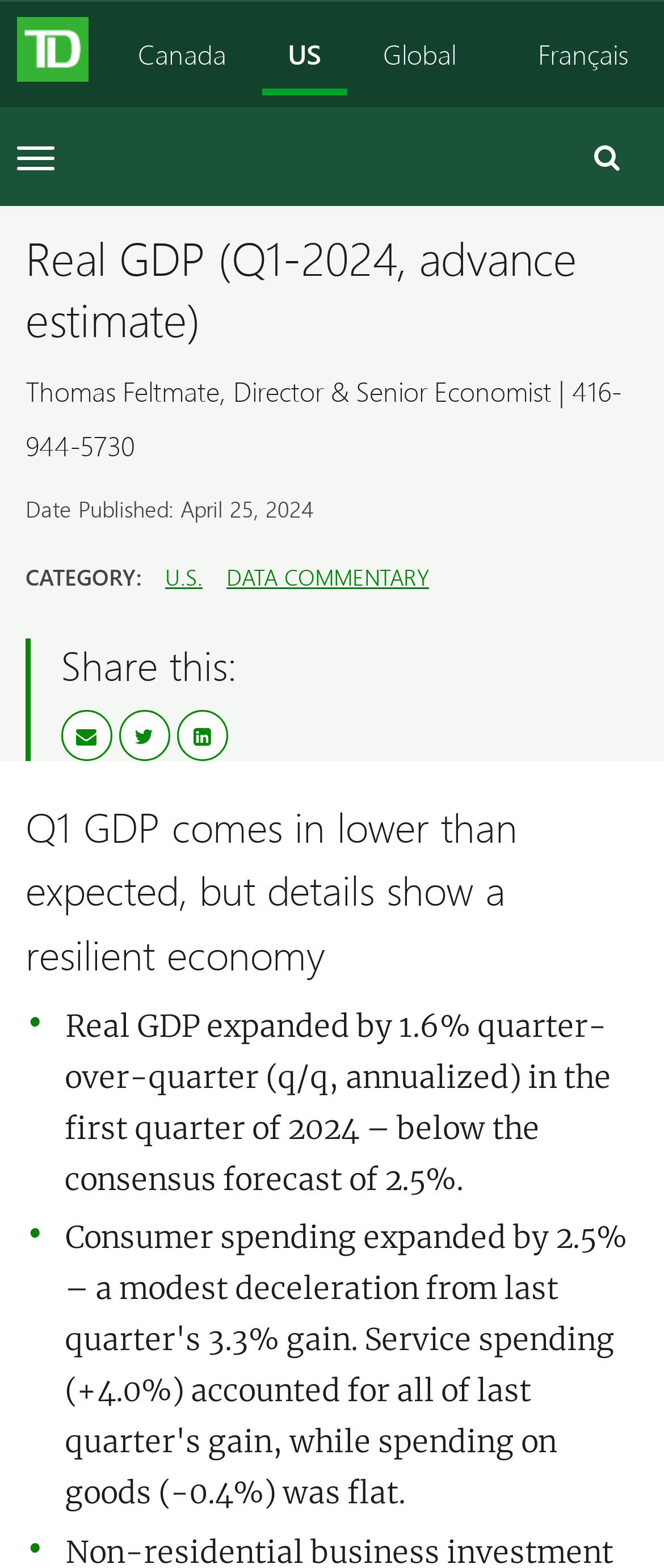Find the bounding box coordinates for the area that should be clicked to accomplish the instruction: "Click the Canada link".

[0.169, 0.012, 0.379, 0.056]